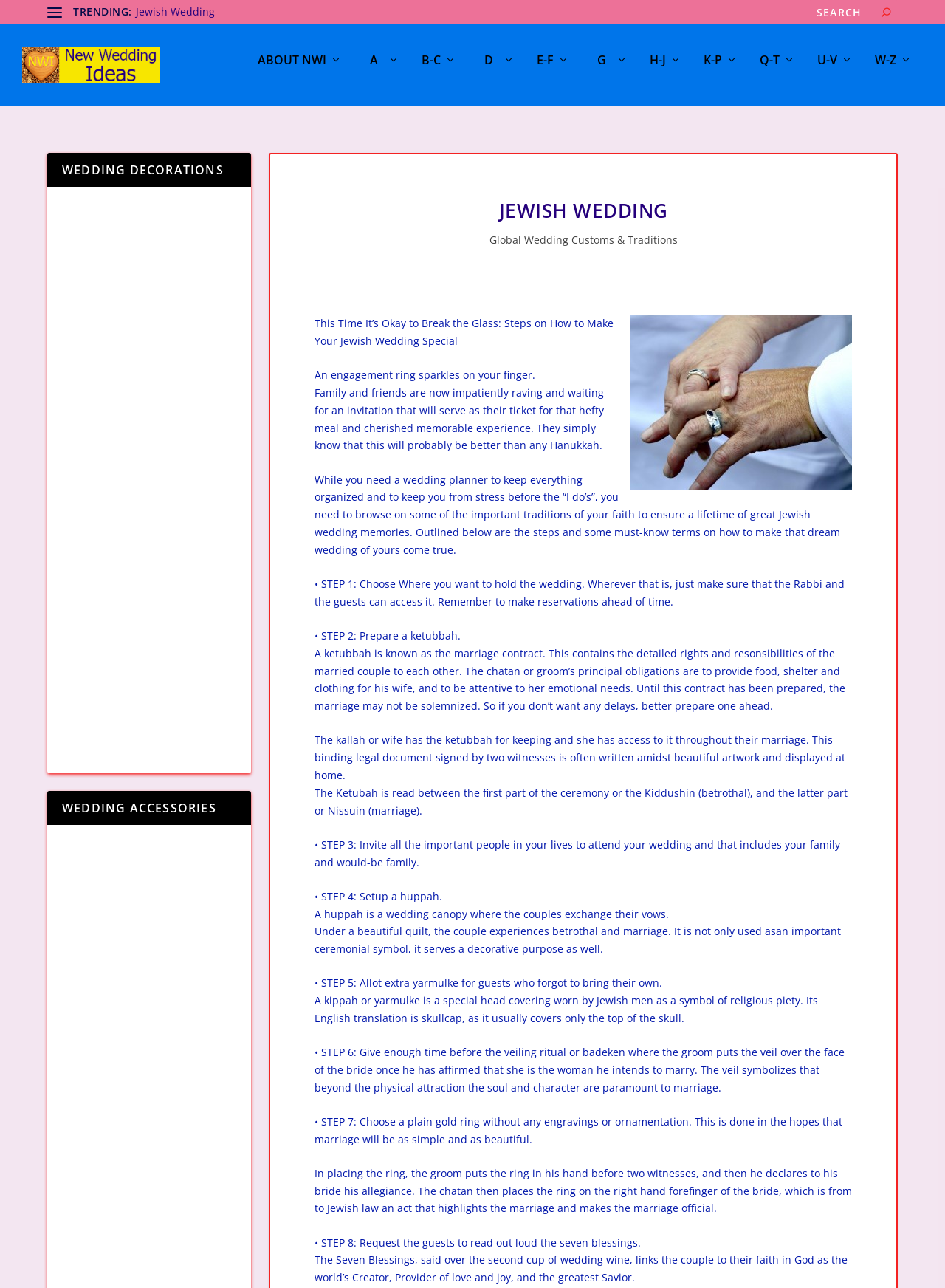Provide a single word or phrase answer to the question: 
What is the purpose of a huppah in a Jewish wedding?

Wedding canopy